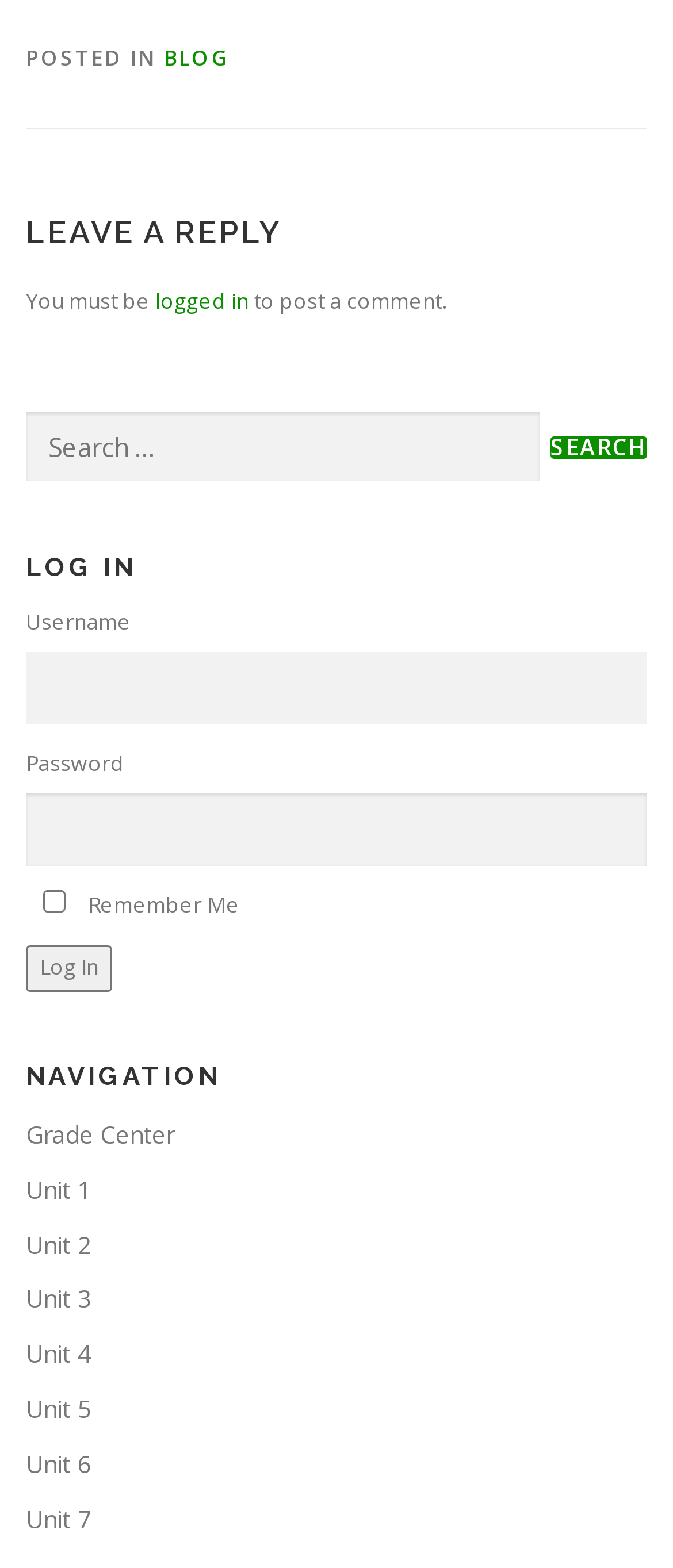Please examine the image and answer the question with a detailed explanation:
What is required to post a comment?

The text 'You must be logged in to post a comment.' is displayed above the comment box, indicating that a user must be logged in to post a comment.